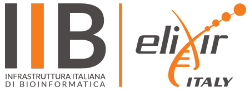Offer a detailed caption for the image presented.

The image features the logo of the IIB (Infrastruttura Italiana di Bioinformatica) alongside the Elixir Italy logo. The design incorporates bold typography, with "IIB" prominently displayed in dark gray, emphasizing its role as a key institution in bioinformatics infrastructure. The word "elixir" is presented in a dynamic orange font, symbolizing innovation and vitality. This logo reflects the organization’s commitment to advancing genomic research and bioinformatics within Italy, highlighting their collaborative efforts in the field.